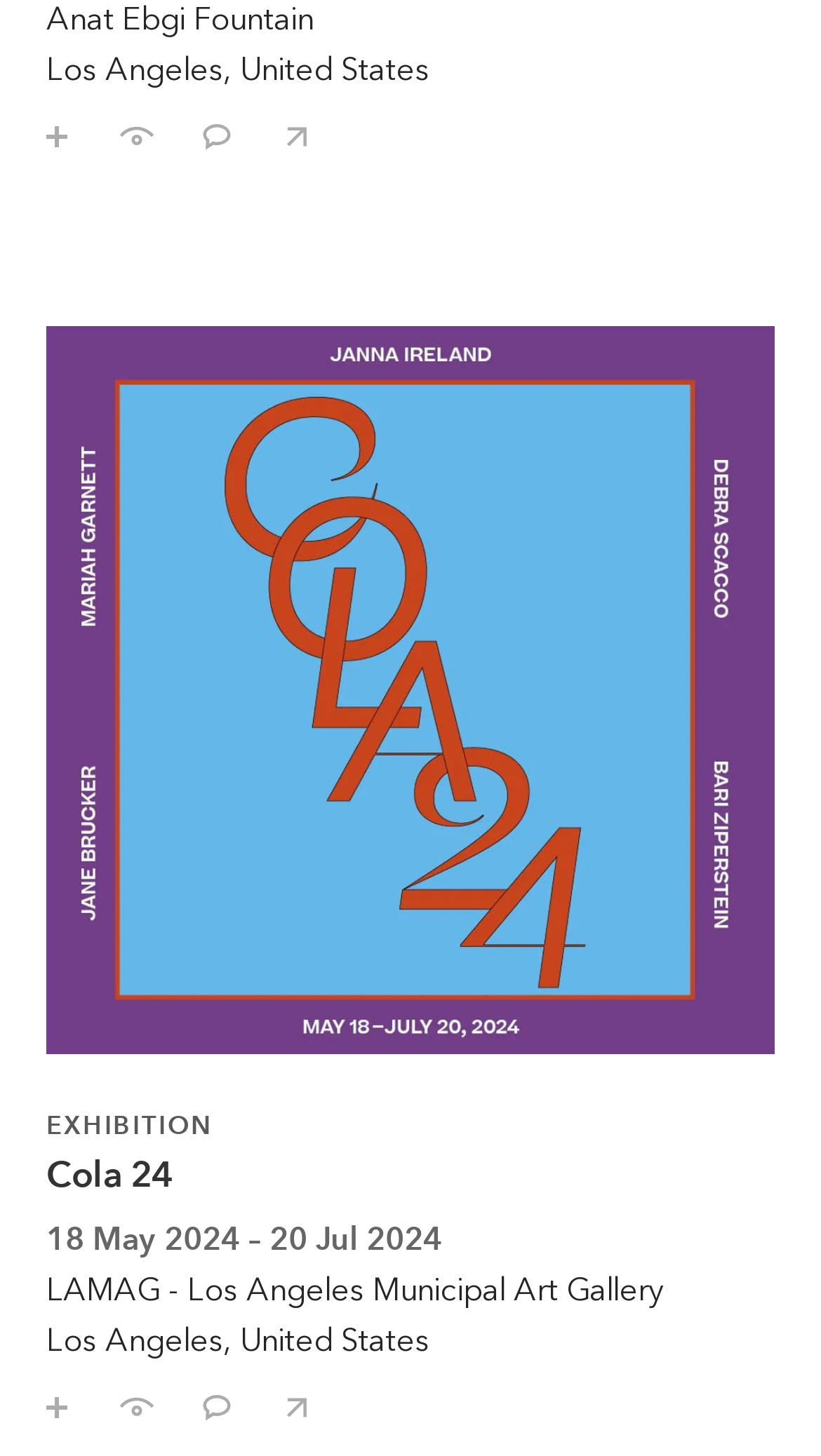Locate and provide the bounding box coordinates for the HTML element that matches this description: "Register Now".

None